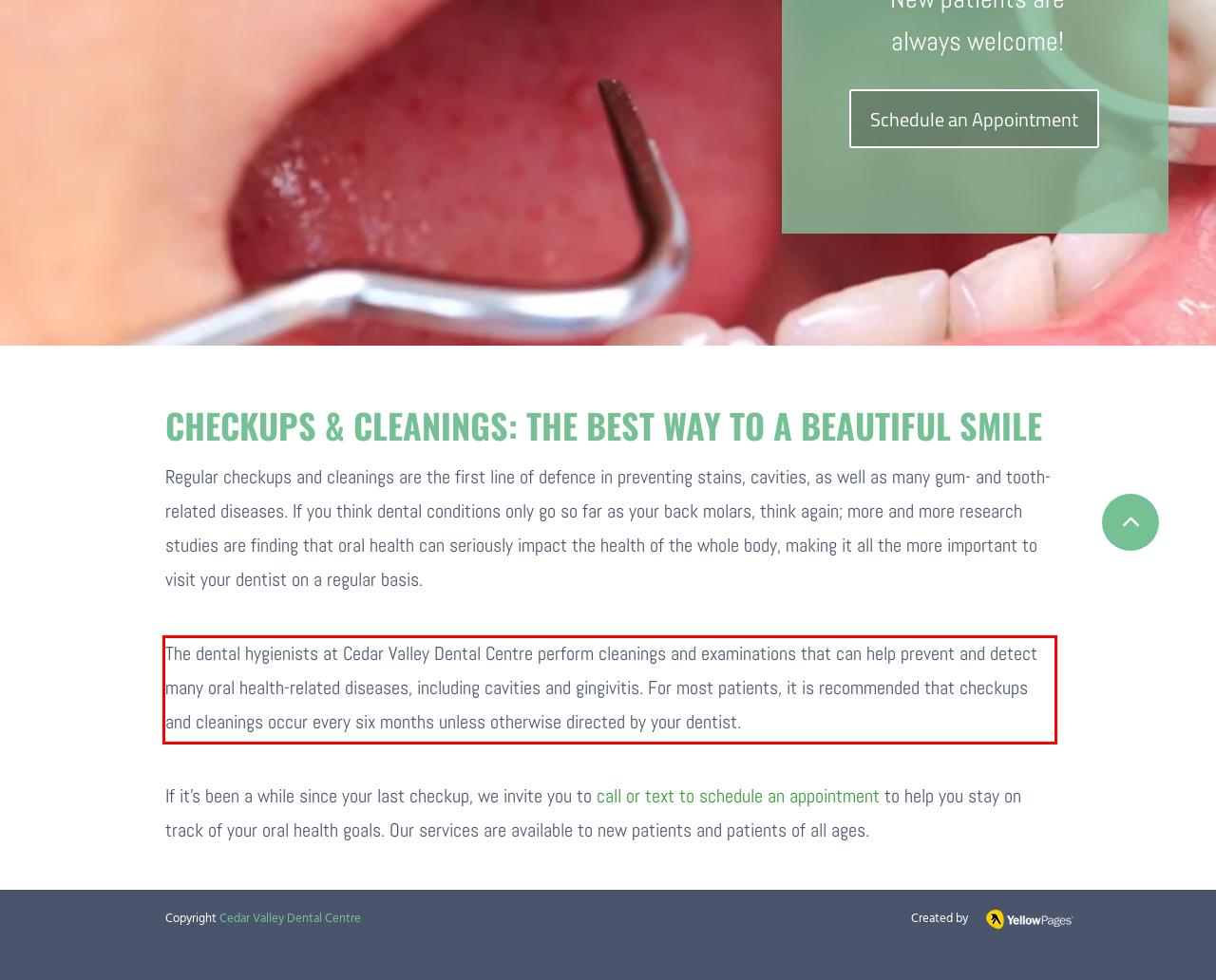Please analyze the screenshot of a webpage and extract the text content within the red bounding box using OCR.

The dental hygienists at Cedar Valley Dental Centre perform cleanings and examinations that can help prevent and detect many oral health-related diseases, including cavities and gingivitis. For most patients, it is recommended that checkups and cleanings occur every six months unless otherwise directed by your dentist.